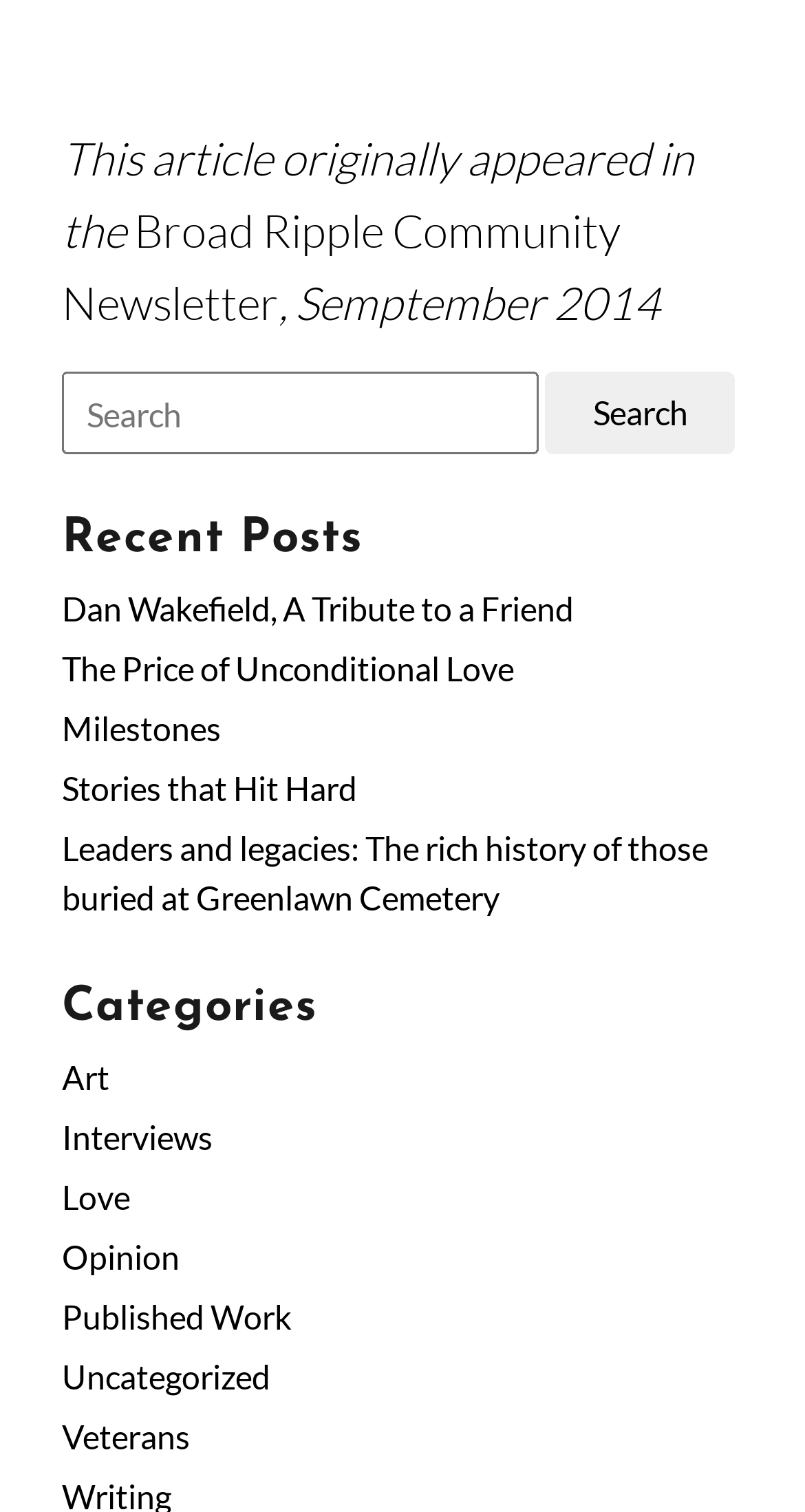Specify the bounding box coordinates of the element's region that should be clicked to achieve the following instruction: "Explore the 'Leaders and legacies' article". The bounding box coordinates consist of four float numbers between 0 and 1, in the format [left, top, right, bottom].

[0.077, 0.548, 0.879, 0.607]